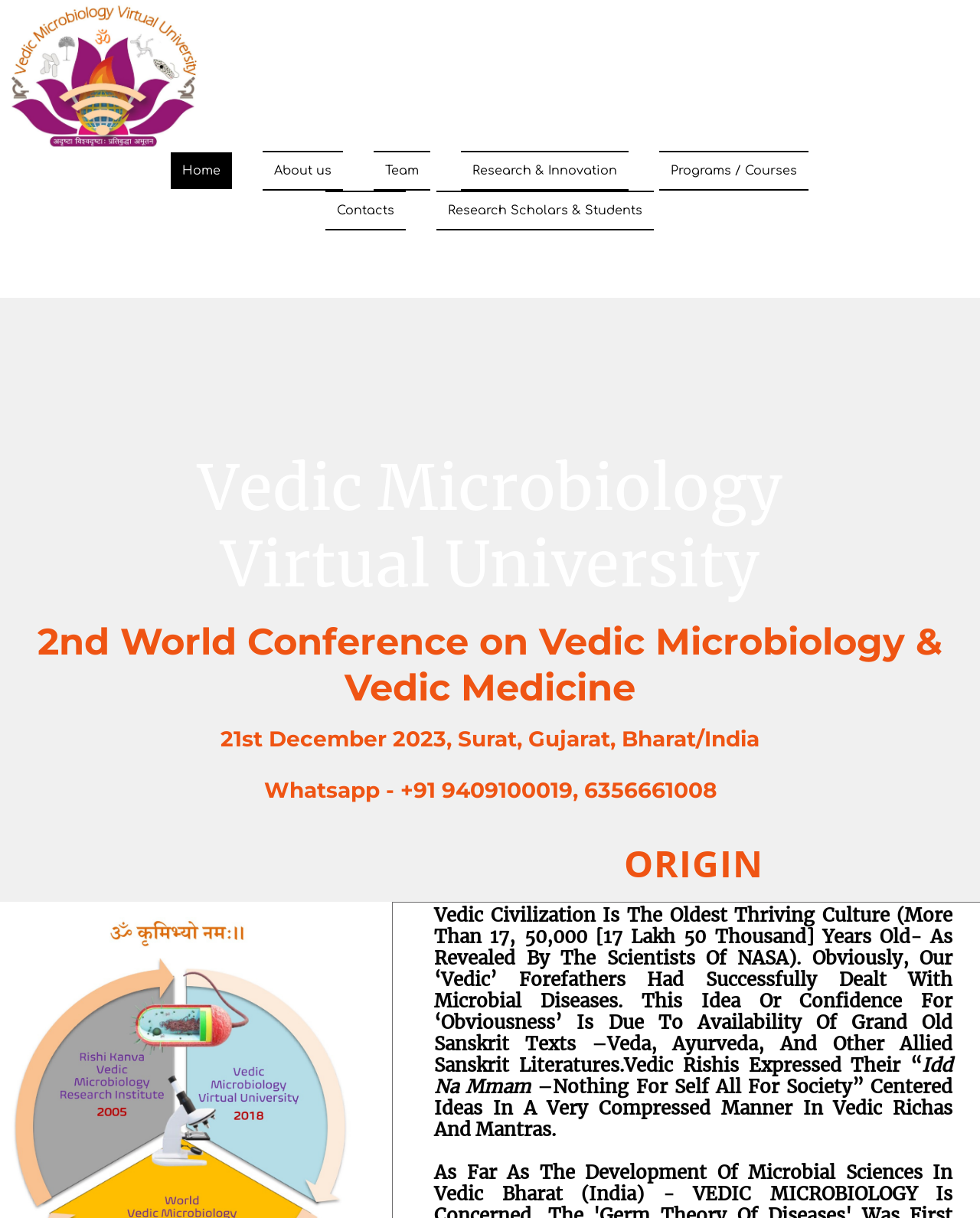Given the element description: "Research Scholars & Students", predict the bounding box coordinates of the UI element it refers to, using four float numbers between 0 and 1, i.e., [left, top, right, bottom].

[0.446, 0.157, 0.668, 0.189]